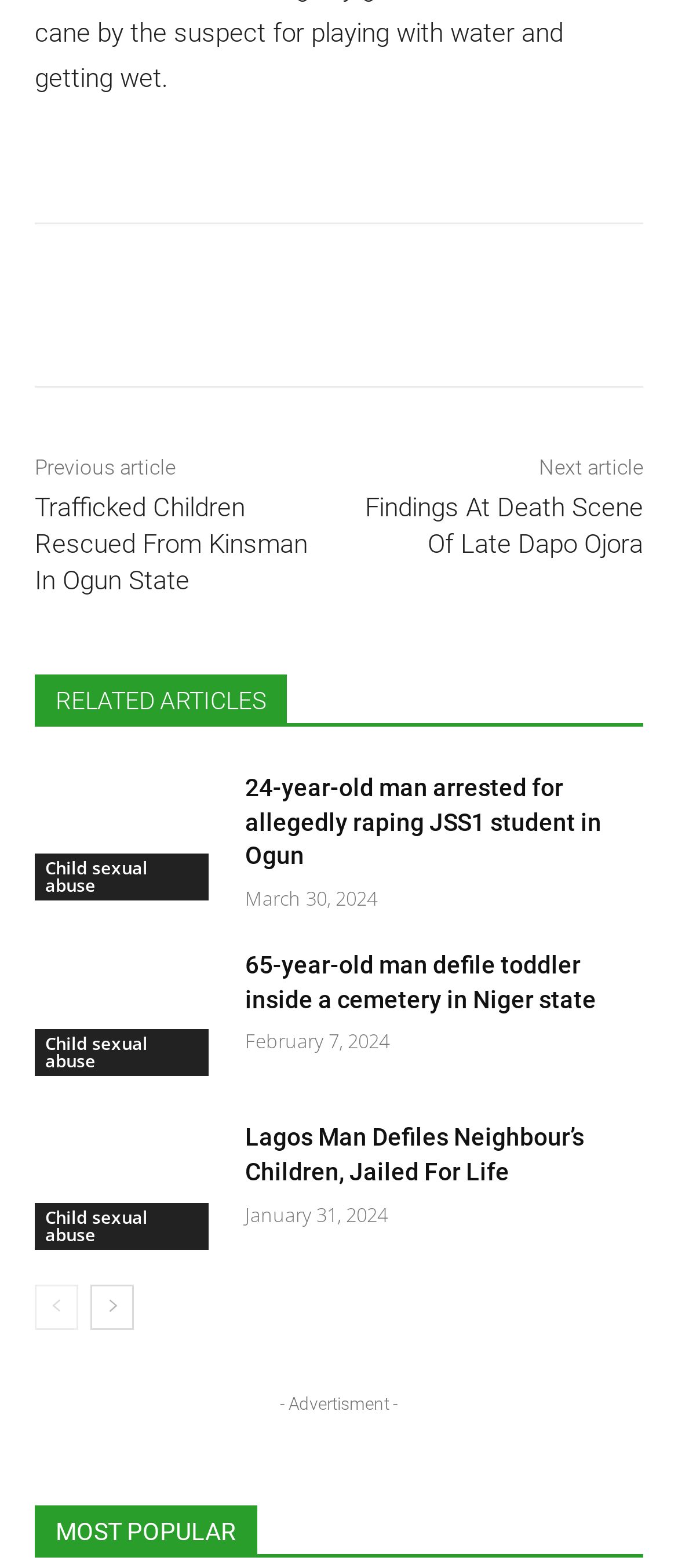How many articles are listed on this page?
Offer a detailed and exhaustive answer to the question.

By counting the number of links with article titles, such as 'Trafficked Children Rescued From Kinsman In Ogun State' and '24-year-old man arrested for allegedly raping JSS1 student in Ogun', we can determine that there are 6 articles listed on this page.